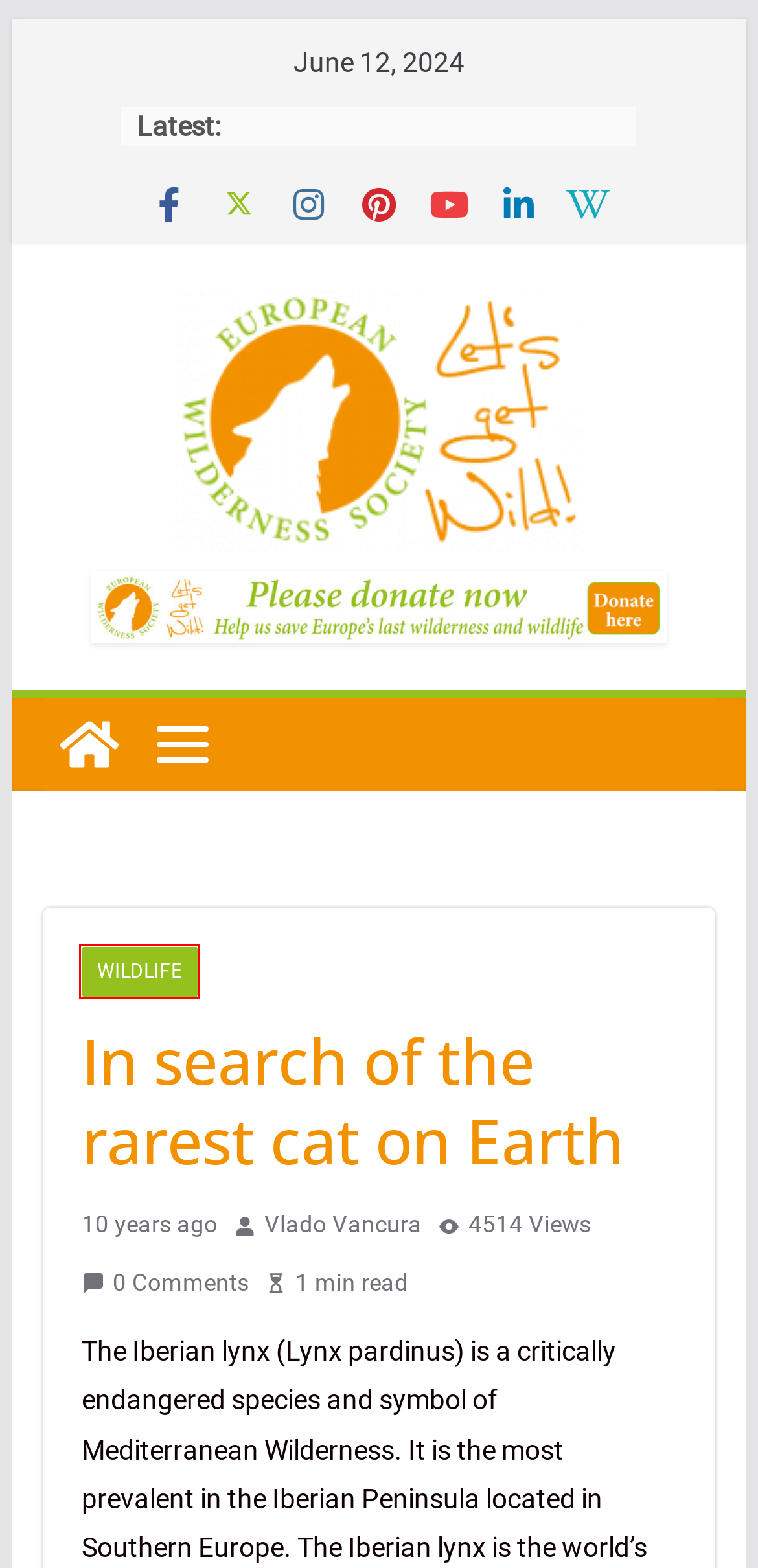Given a screenshot of a webpage with a red bounding box highlighting a UI element, choose the description that best corresponds to the new webpage after clicking the element within the red bounding box. Here are your options:
A. Donate now and get involved!
B. European Wilderness Society -
C. Vlado Vancura, Author at European Wilderness Society
D. Cats and dogs - the most destructive invasive species of all?
E. Wolf pack released in the Scottish Highlands
F. Biodiversität im Wald - Multiperspektivischer Blick auf die Biodiversität im Wald
G. The project - Parnassius apollo project LIFE Apollo2020
H. Wildlife - European Wilderness Society

H